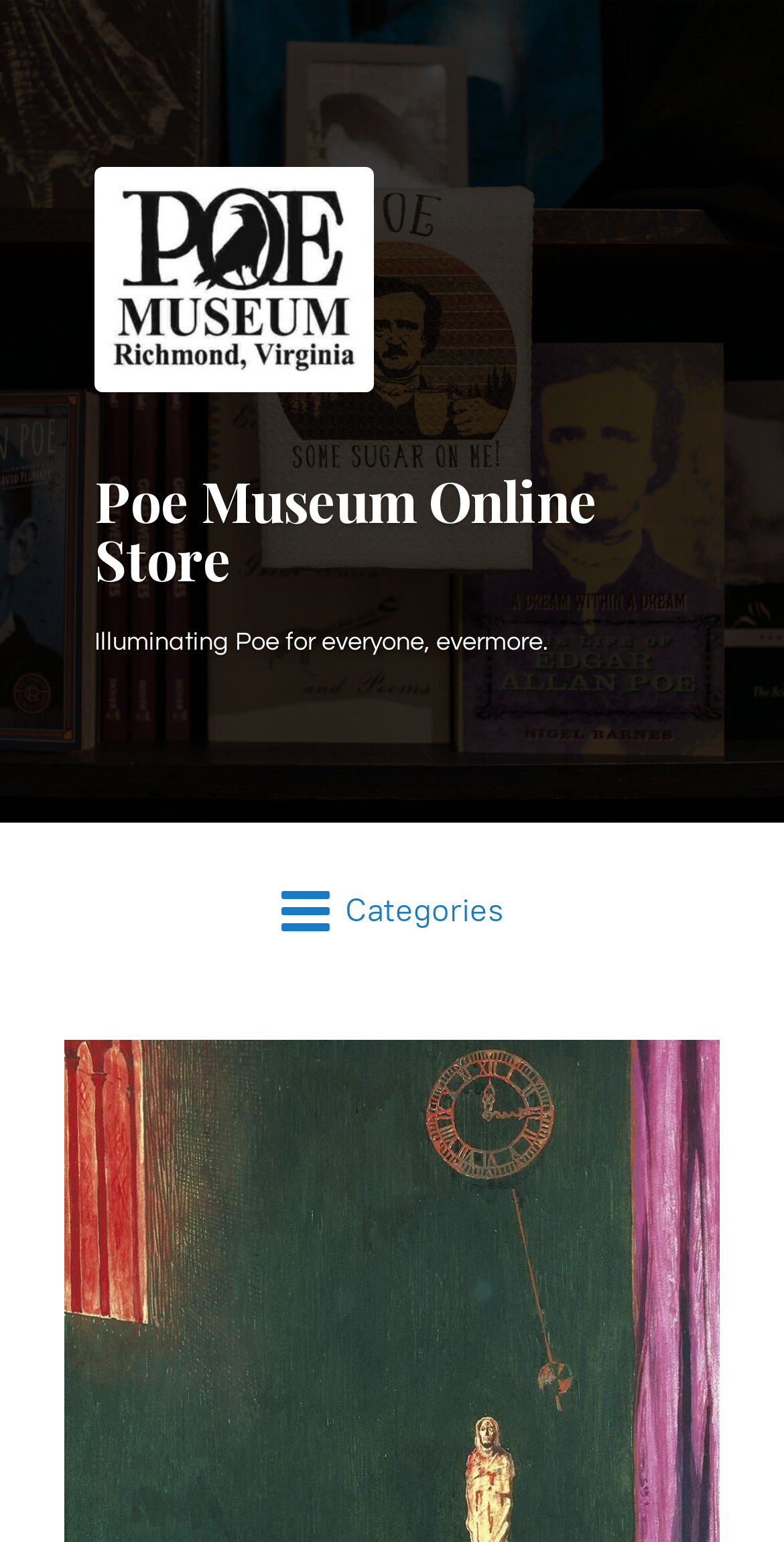Identify the bounding box for the UI element that is described as follows: "0".

[0.867, 0.0, 0.99, 0.063]